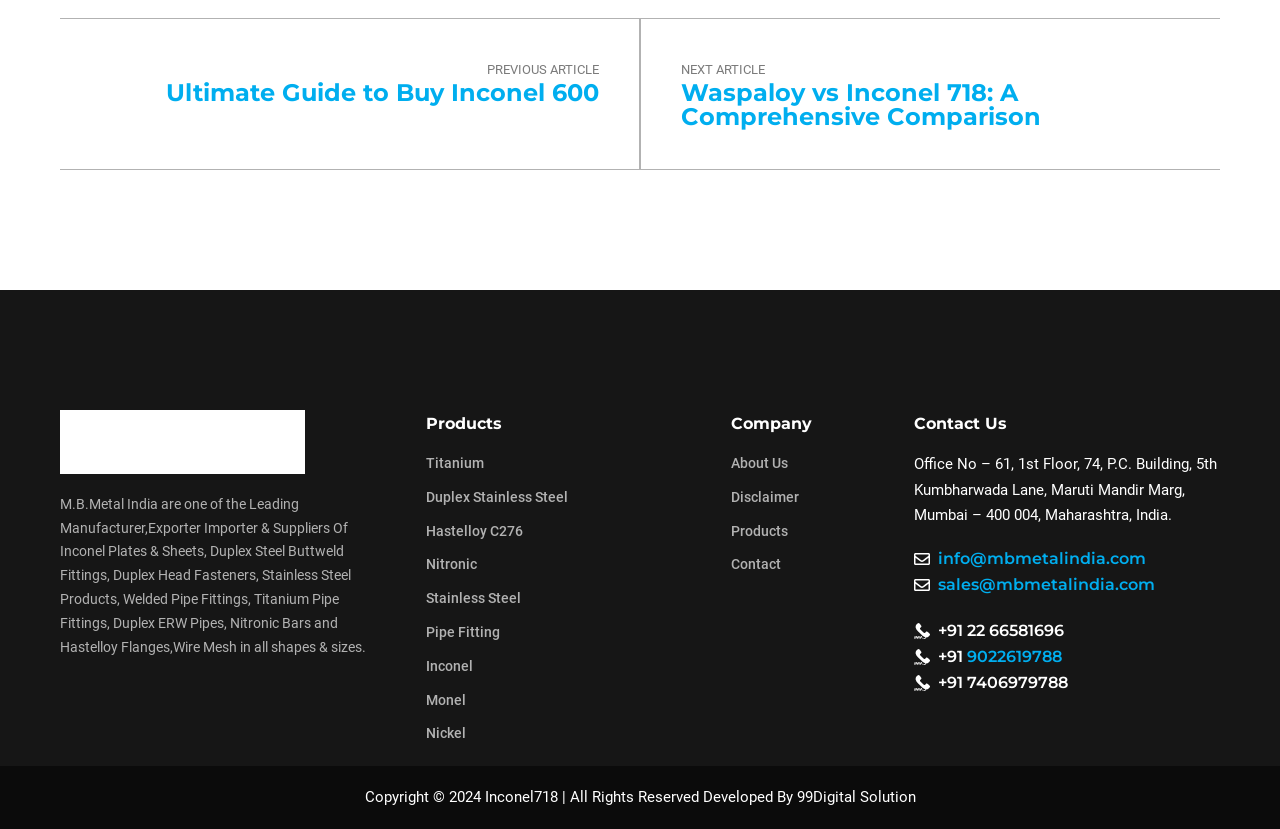Identify the coordinates of the bounding box for the element that must be clicked to accomplish the instruction: "Click on the 'Inconel' link".

[0.047, 0.495, 0.238, 0.572]